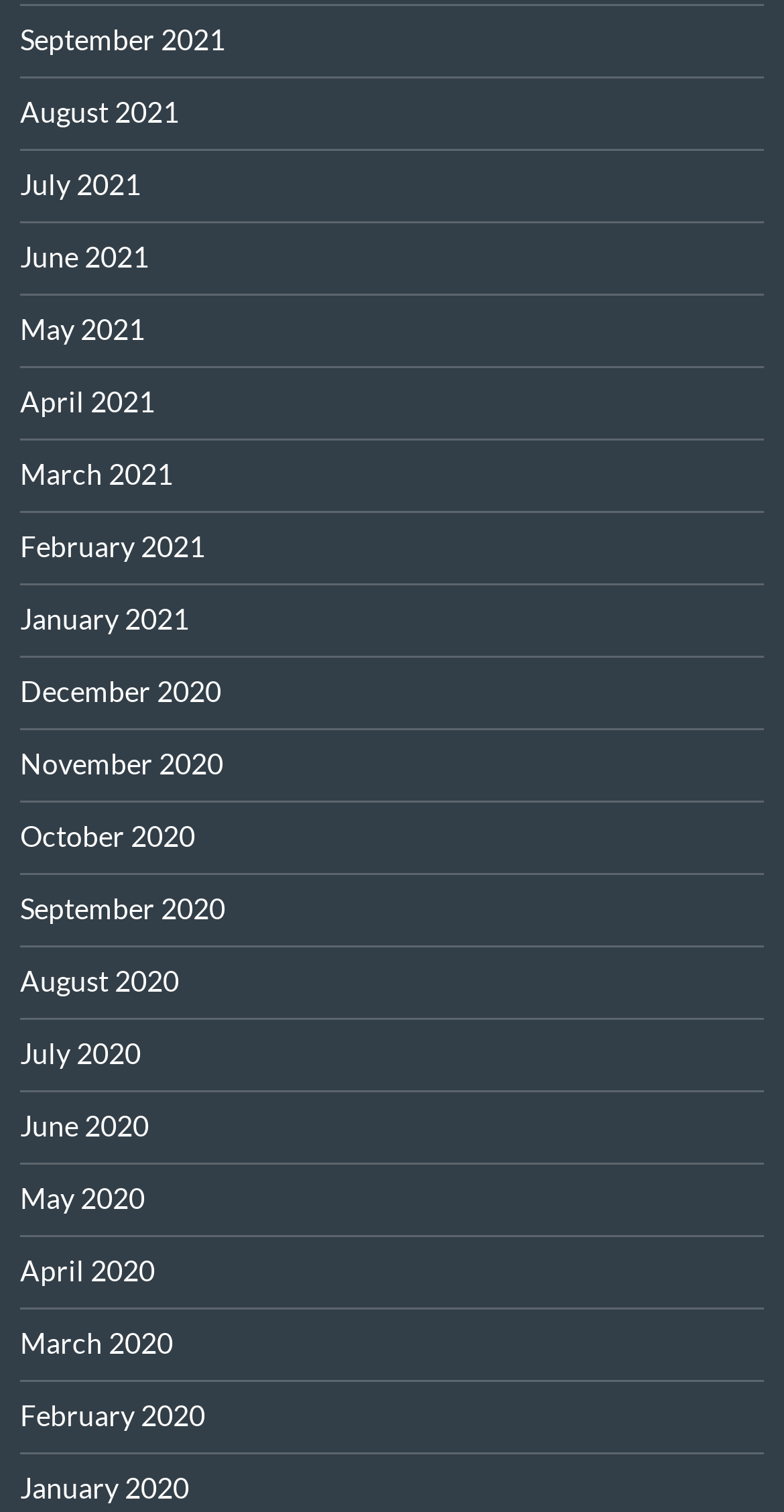Refer to the image and provide an in-depth answer to the question: 
What is the earliest month listed?

By examining the list of links, I found that the earliest month listed is January 2020, which is located at the bottom of the list with a bounding box coordinate of [0.026, 0.973, 0.241, 0.995].